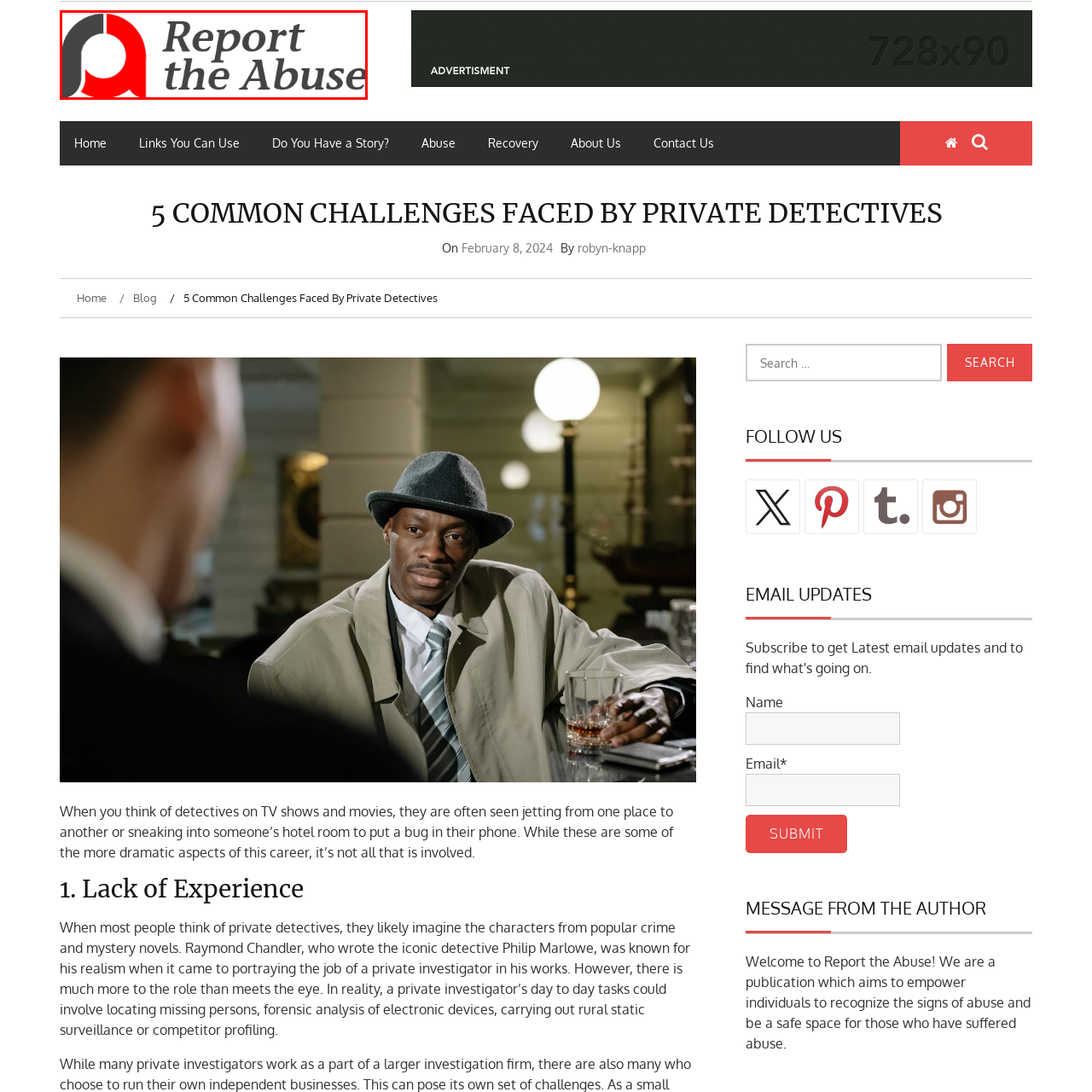Offer a thorough and descriptive summary of the image captured in the red bounding box.

The image features the logo of "Report the Abuse," an organization dedicated to empowering individuals to recognize and report signs of abuse. The logo is characterized by a stylized letter "R" in black and red, accompanied by the text "Report the Abuse" in a modern, bold font. This branding reflects the organization's mission to create awareness and provide a safe platform for those who have experienced abuse. The design emphasizes clarity and urgency, inviting viewers to take action against abuse in their communities.